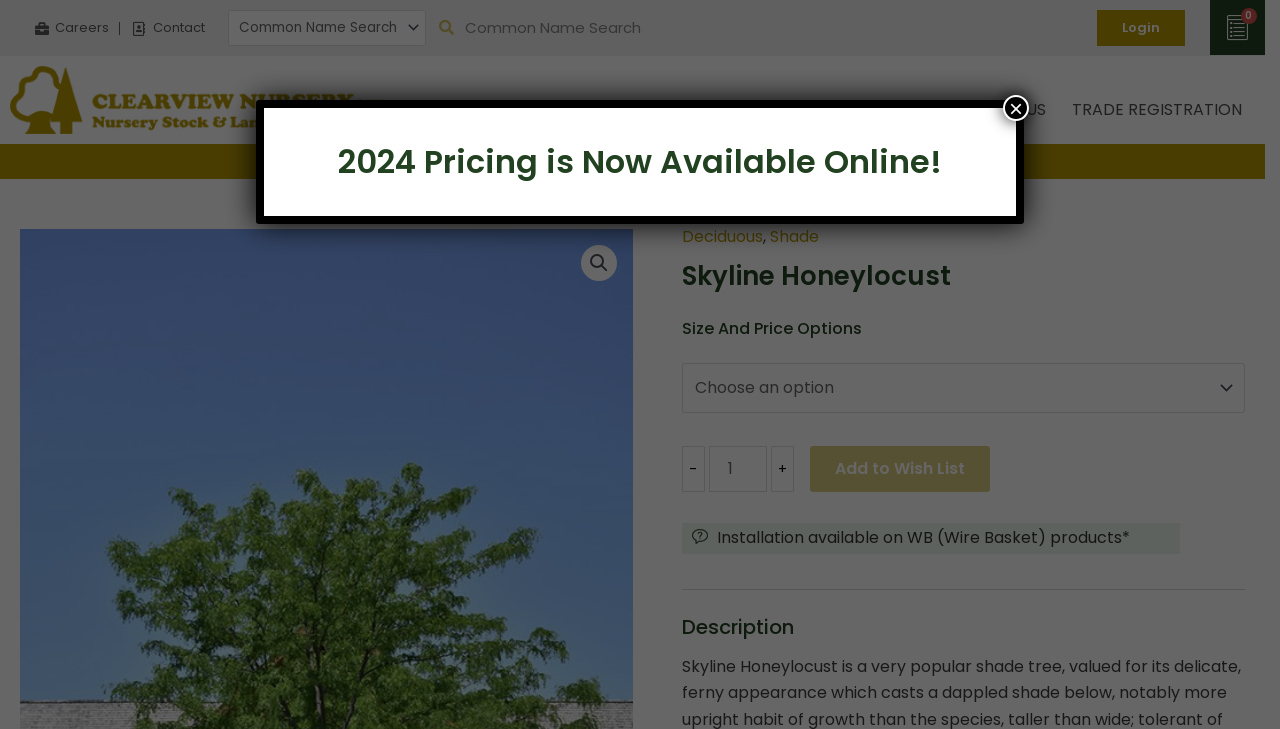Specify the bounding box coordinates for the region that must be clicked to perform the given instruction: "Add Skyline Honeylocust to cart".

[0.945, 0.0, 0.988, 0.075]